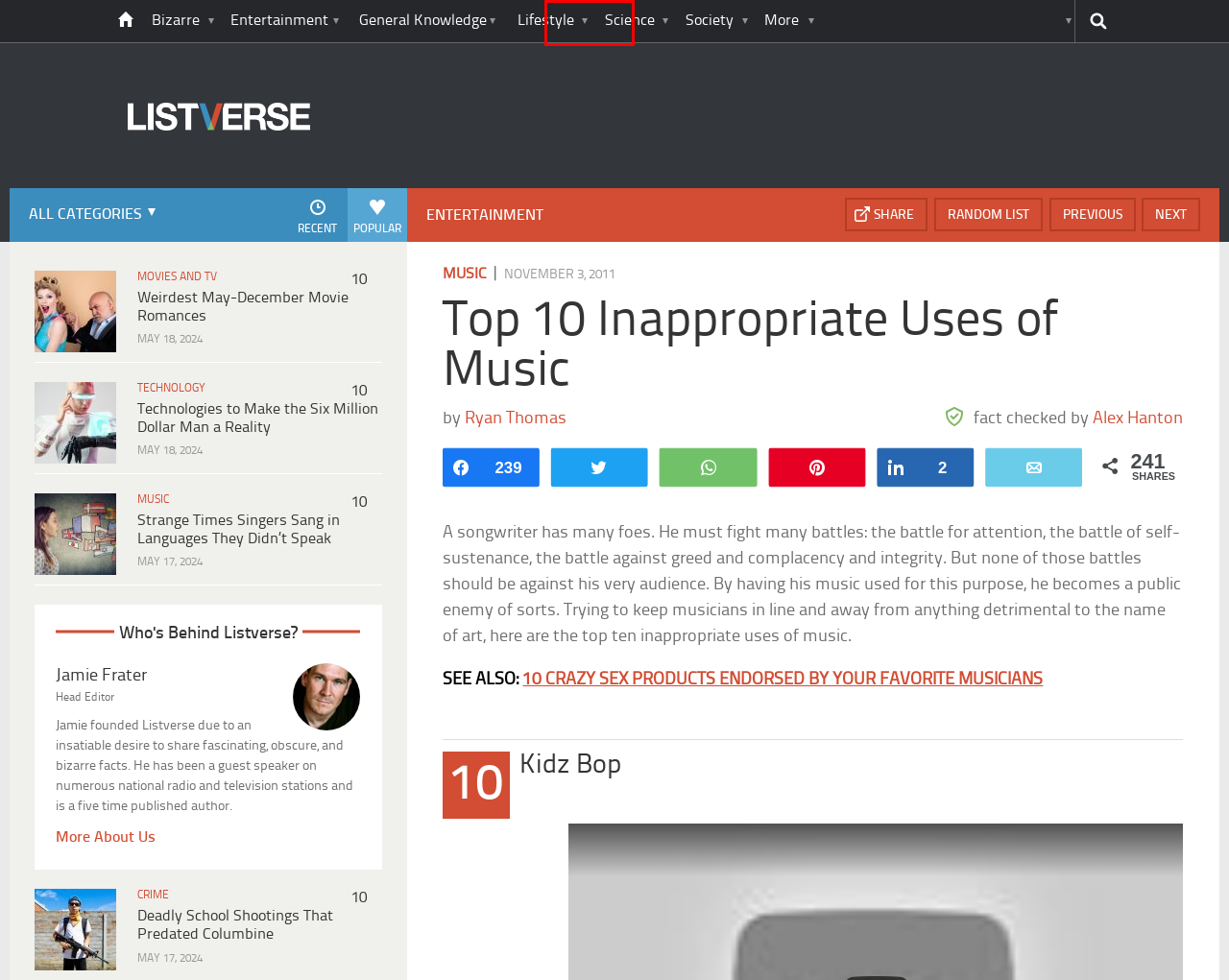Look at the screenshot of a webpage, where a red bounding box highlights an element. Select the best description that matches the new webpage after clicking the highlighted element. Here are the candidates:
A. Entertainment Archives - Listverse
B. Movies and TV Archives - Listverse
C. Music Archives - Listverse
D. Science Archives - Listverse
E. 10 Things You Probably Don't Know About Bond - Listverse
F. 10 Lesser-Known Items Aboard the Titanic - Listverse
G. Bizarre Archives - Listverse
H. Lifestyle Archives - Listverse

H